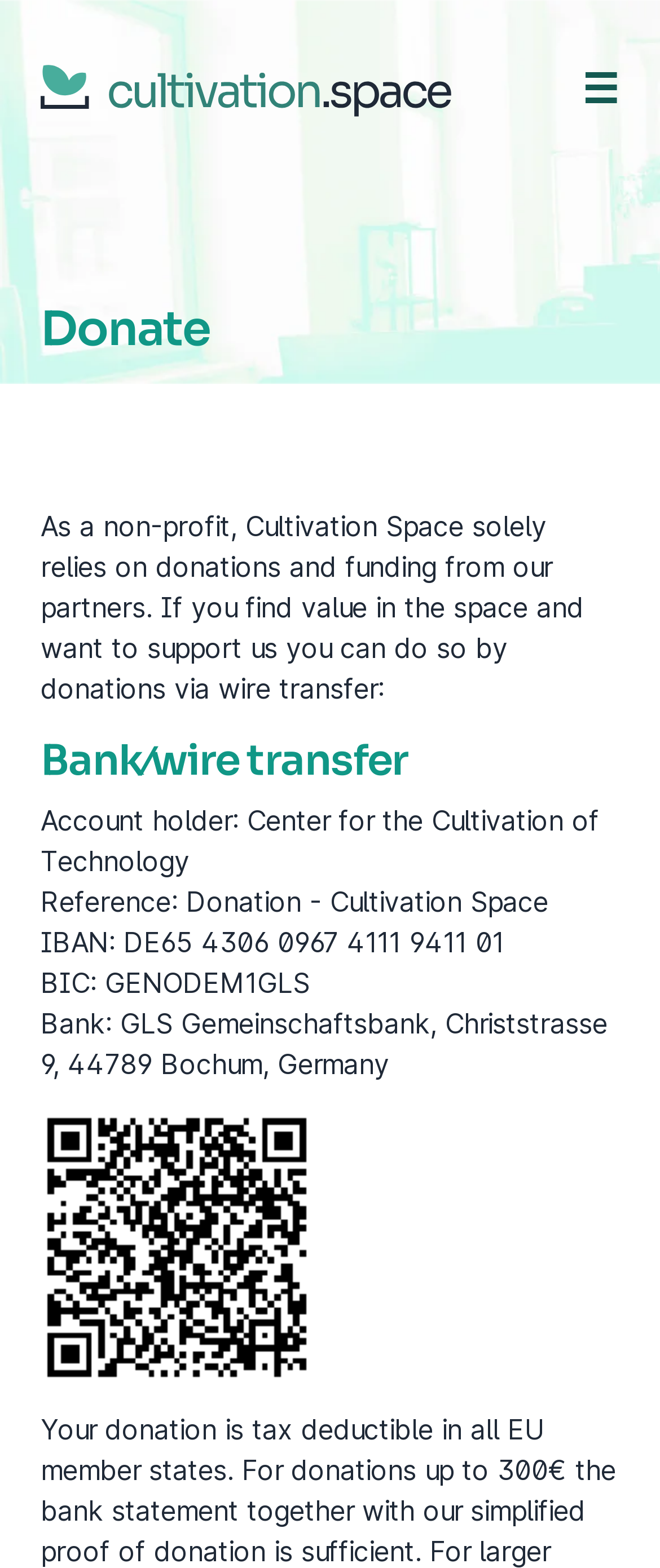Please examine the image and answer the question with a detailed explanation:
What is the name of the bank for wire transfer?

I found this answer by looking at the bank transfer details section, which provides the bank name as 'GLS Gemeinschaftsbank'.